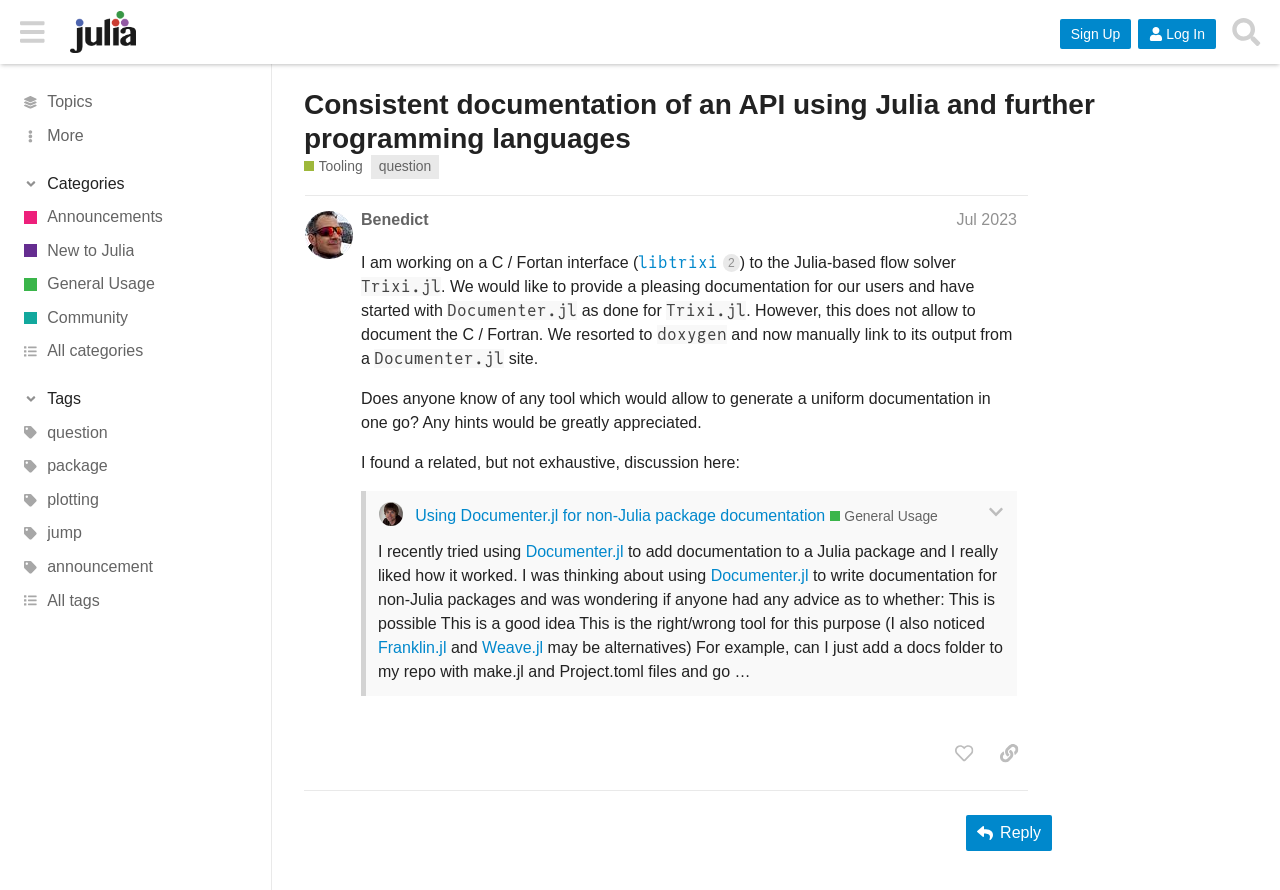Using the webpage screenshot and the element description New to Julia, determine the bounding box coordinates. Specify the coordinates in the format (top-left x, top-left y, bottom-right x, bottom-right y) with values ranging from 0 to 1.

[0.0, 0.263, 0.212, 0.301]